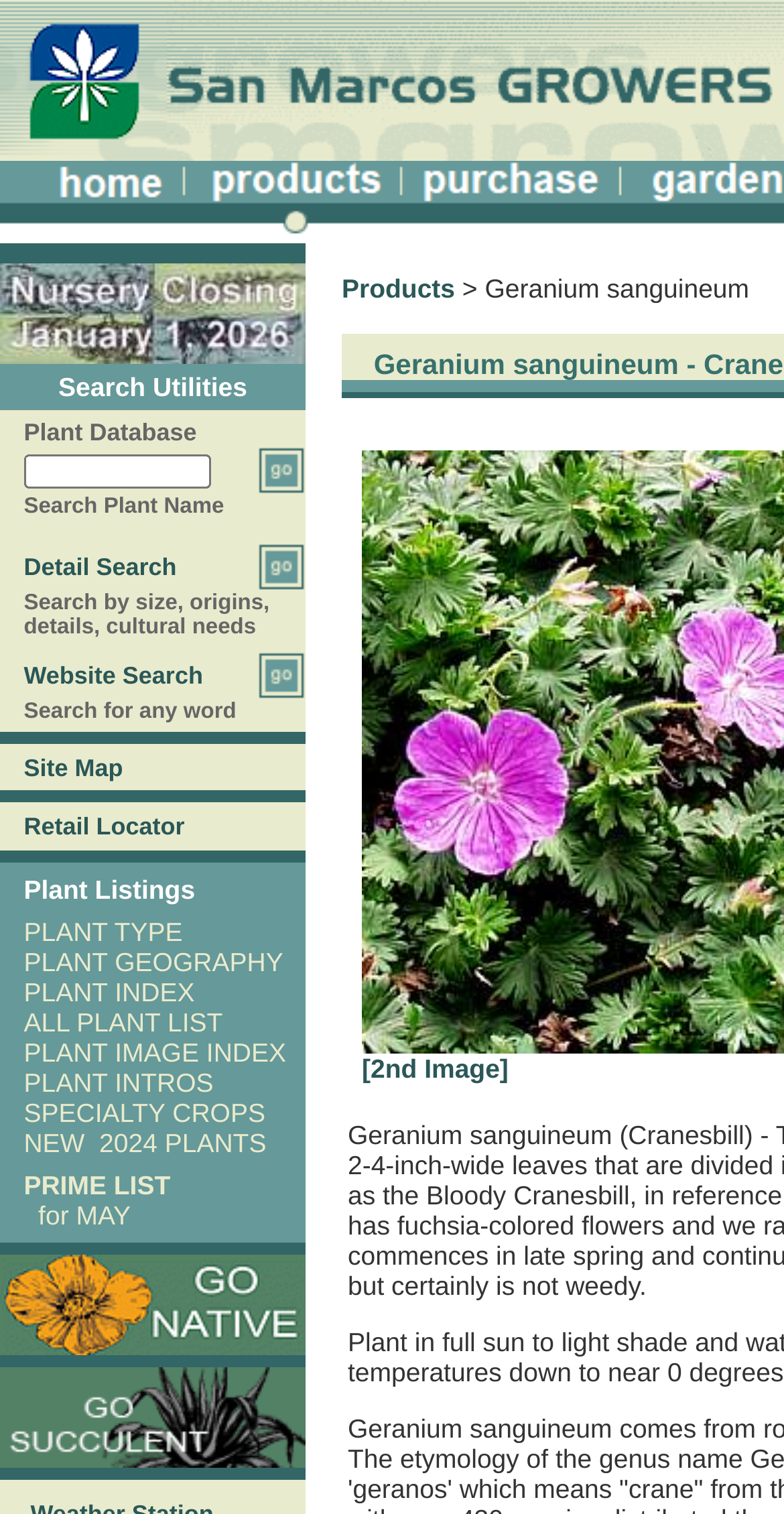Provide a thorough description of the webpage you see.

The webpage is about San Marcos Growers, a nursery that provides information on plants grown at the nursery. At the top left corner, there is a logo of San Marcos Growers, which is a link. Next to the logo, there are four tabs: Home, Products, and Purchase, each with an image and a link. 

Below the tabs, there is a section with multiple rows of grid cells. The first row has a link to "Nursery Closure". The second row has a link to "Search Utilities". The third row has a link to "Plant Database" and a search box with a "Search Database Go Button". 

The following rows have various search options, including "Search Plant Name", "Detail Search", "Advanced Search", and "Website Search", each with a link and a "Go" button. There is also an option to "Search for any word" and a link to "Site Map". The search options are arranged in a table format with multiple rows and columns.